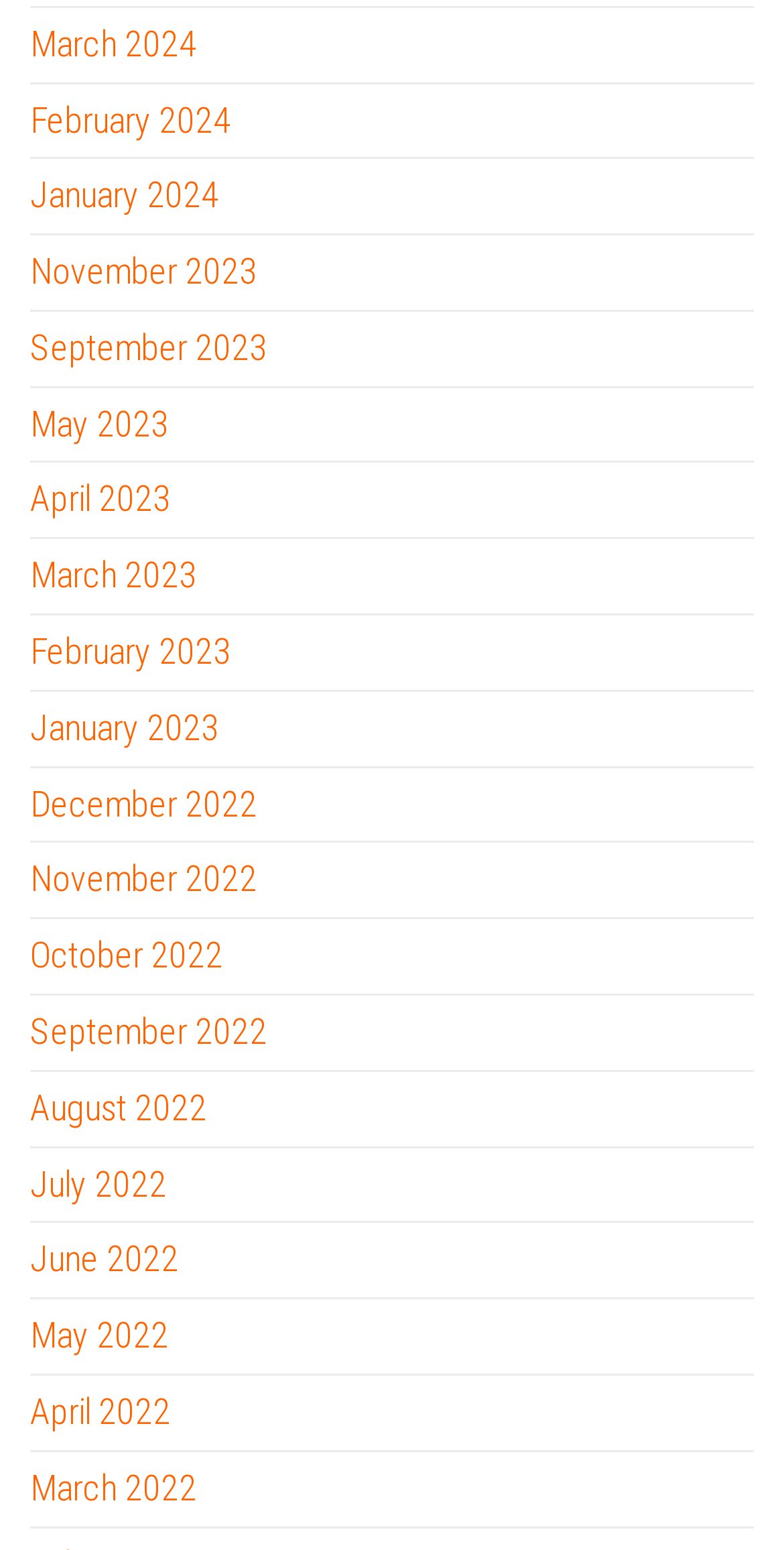Please mark the bounding box coordinates of the area that should be clicked to carry out the instruction: "access March 2022".

[0.038, 0.946, 0.251, 0.973]